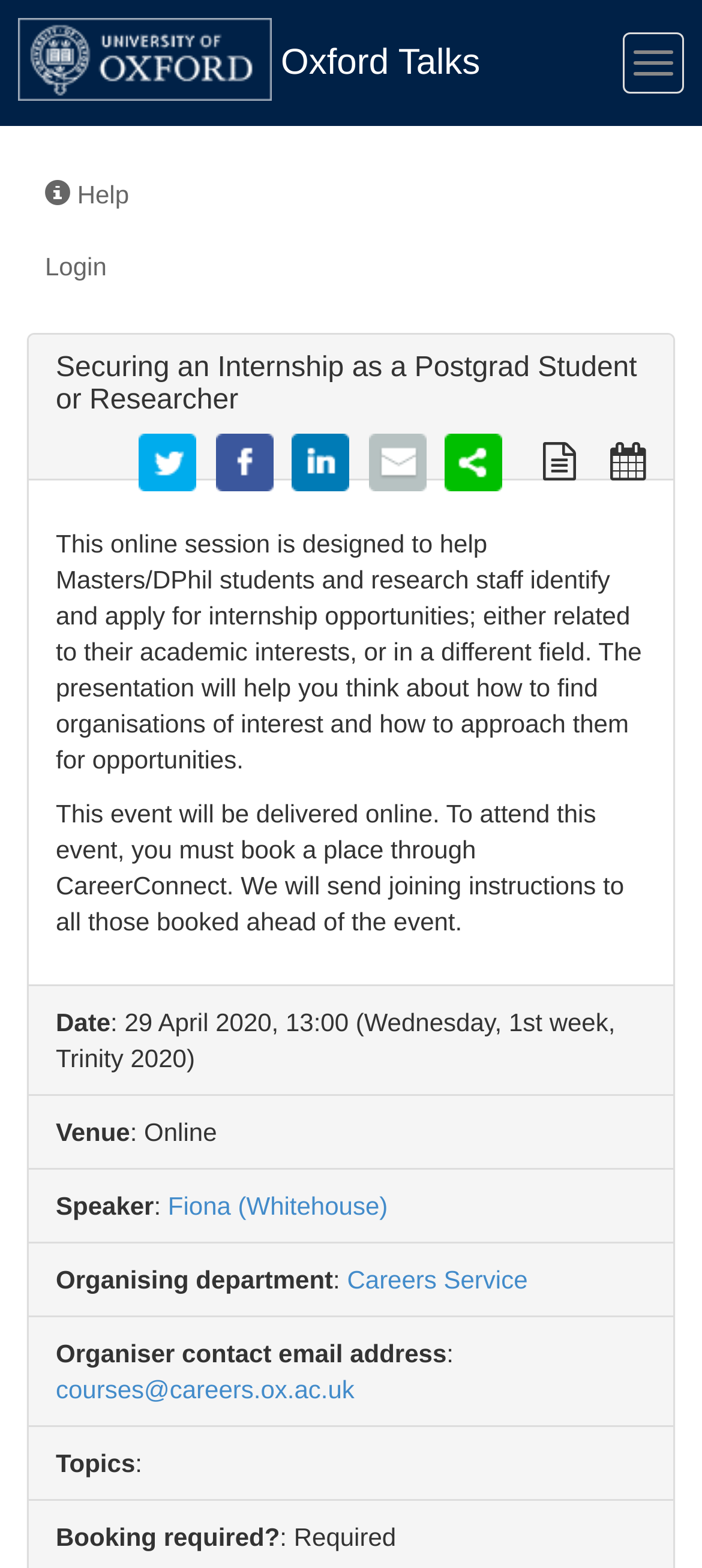Identify the bounding box coordinates for the UI element described as follows: Article 654. Notion of superficies. Use the format (top-left x, top-left y, bottom-right x, bottom-right y) and ensure all values are floating point numbers between 0 and 1.

None